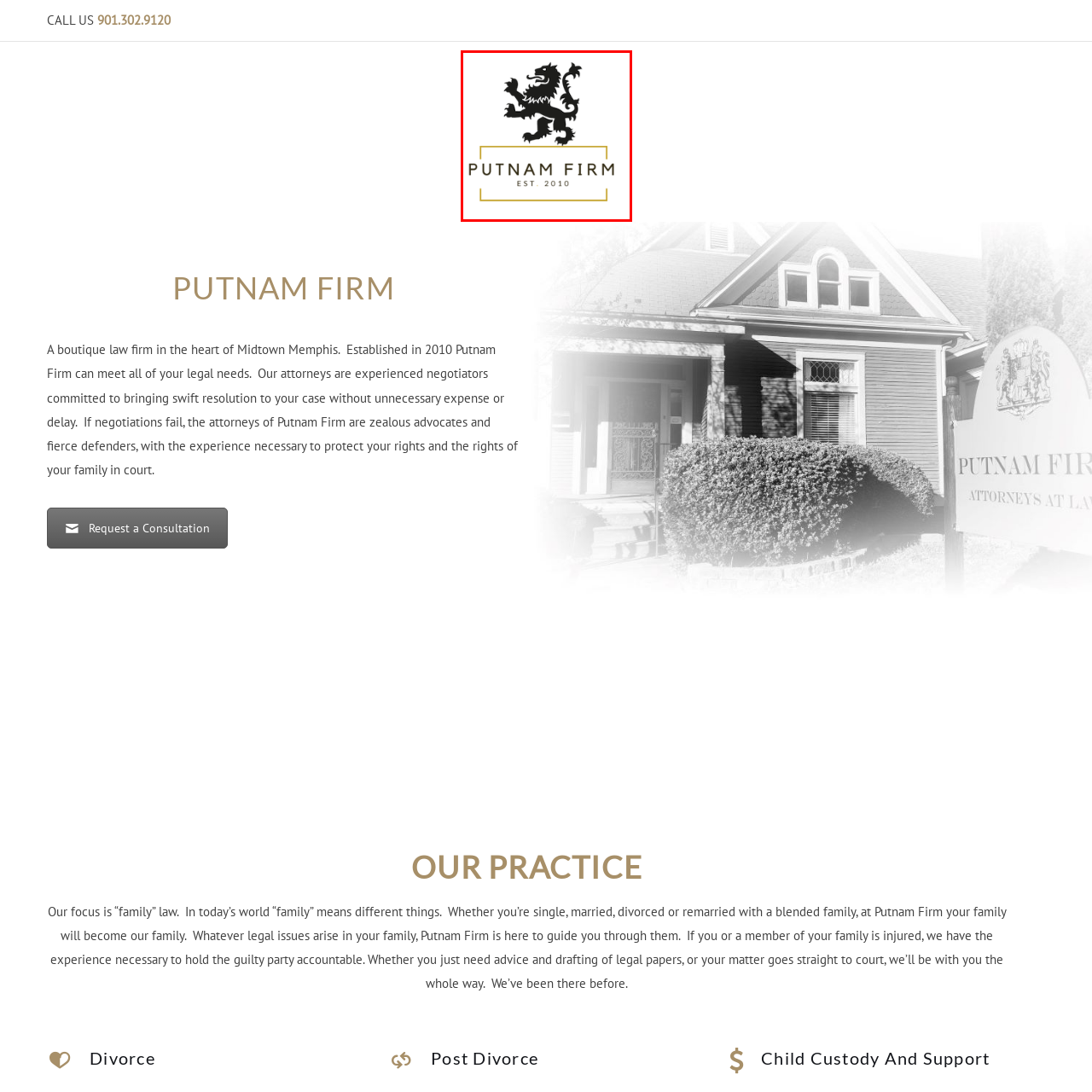What does the heraldic lion in the logo symbolize?
Look closely at the image highlighted by the red bounding box and give a comprehensive answer to the question.

The caption states that the heraldic lion in the logo symbolizes strength and courage, reflecting the firm's commitment to providing legal services with experience and dedication.